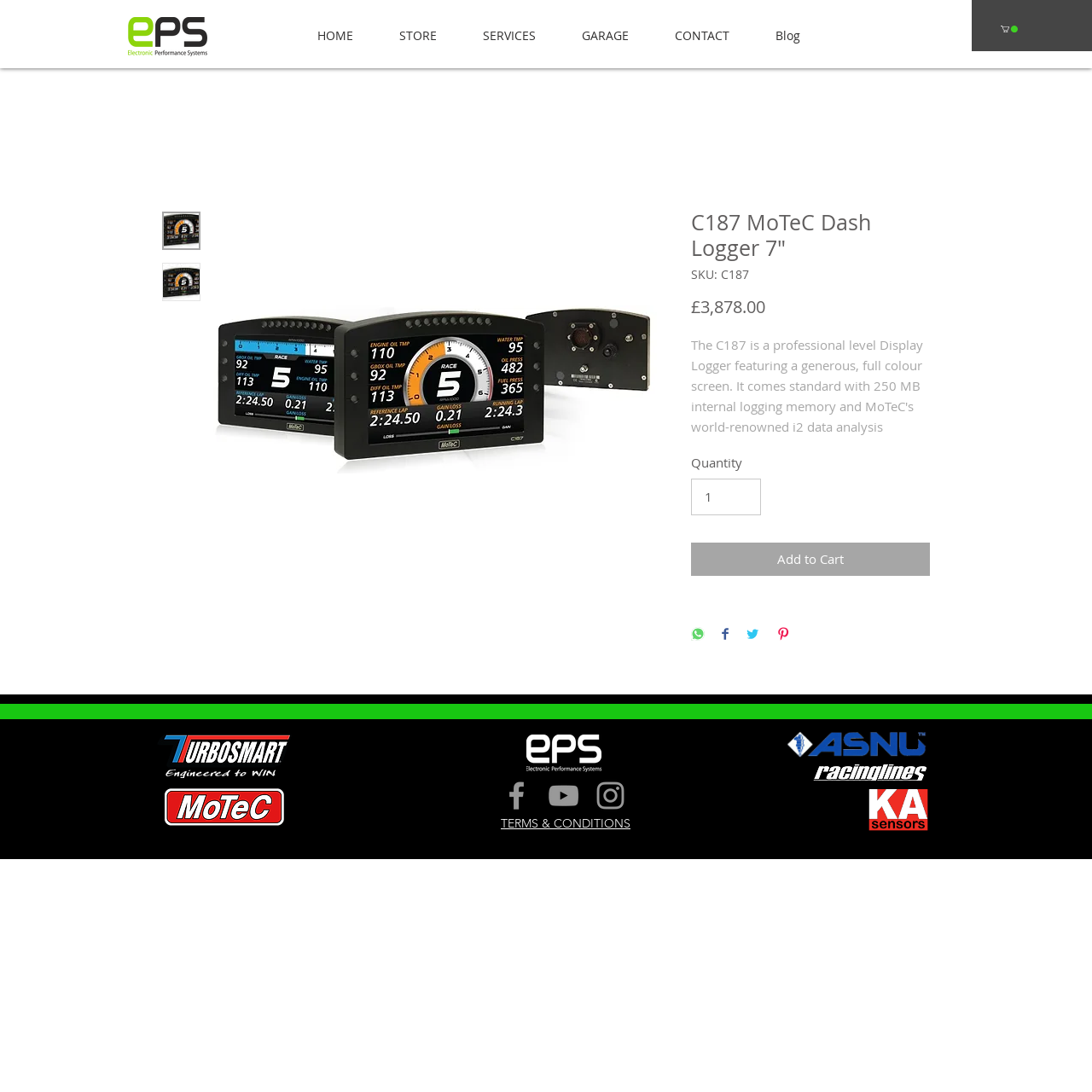Predict the bounding box of the UI element that fits this description: "HOME".

[0.26, 0.023, 0.335, 0.042]